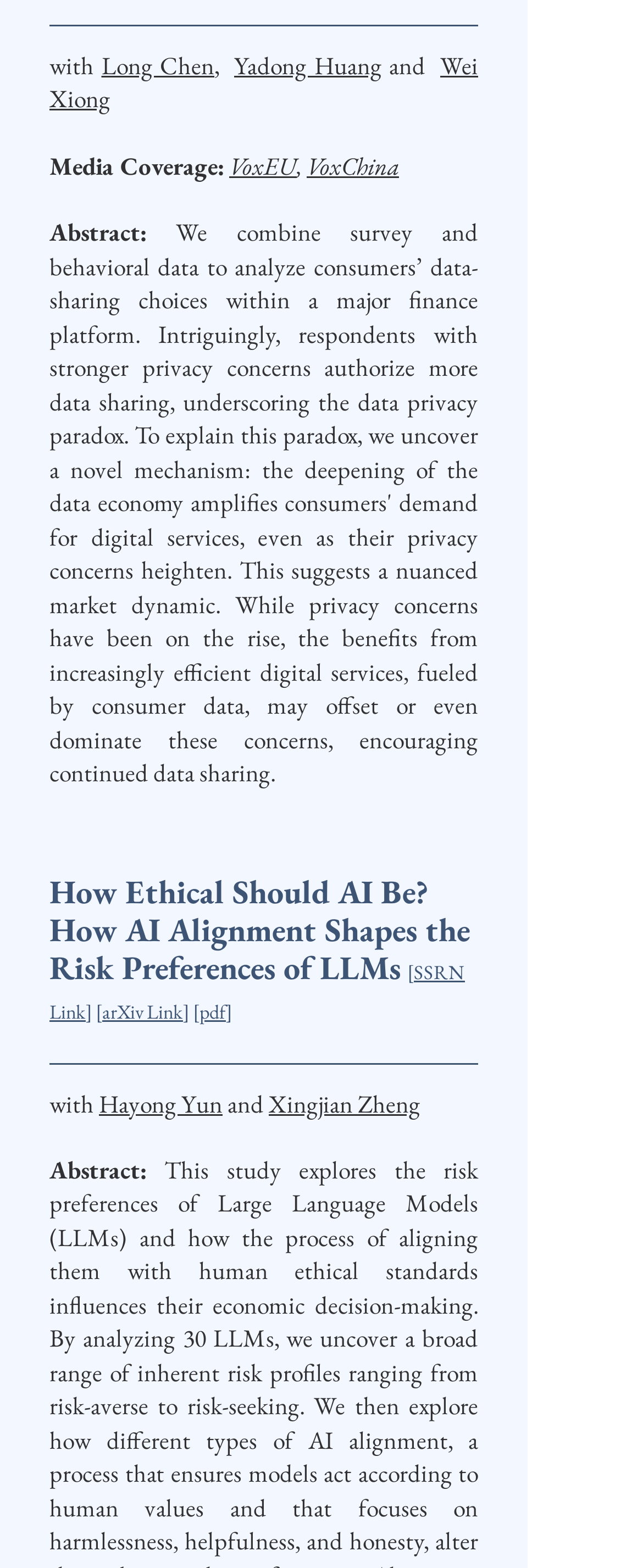Please examine the image and answer the question with a detailed explanation:
What is the name of the first author?

The first author's name is mentioned in the top section of the webpage, where it says 'with Long Chen'.